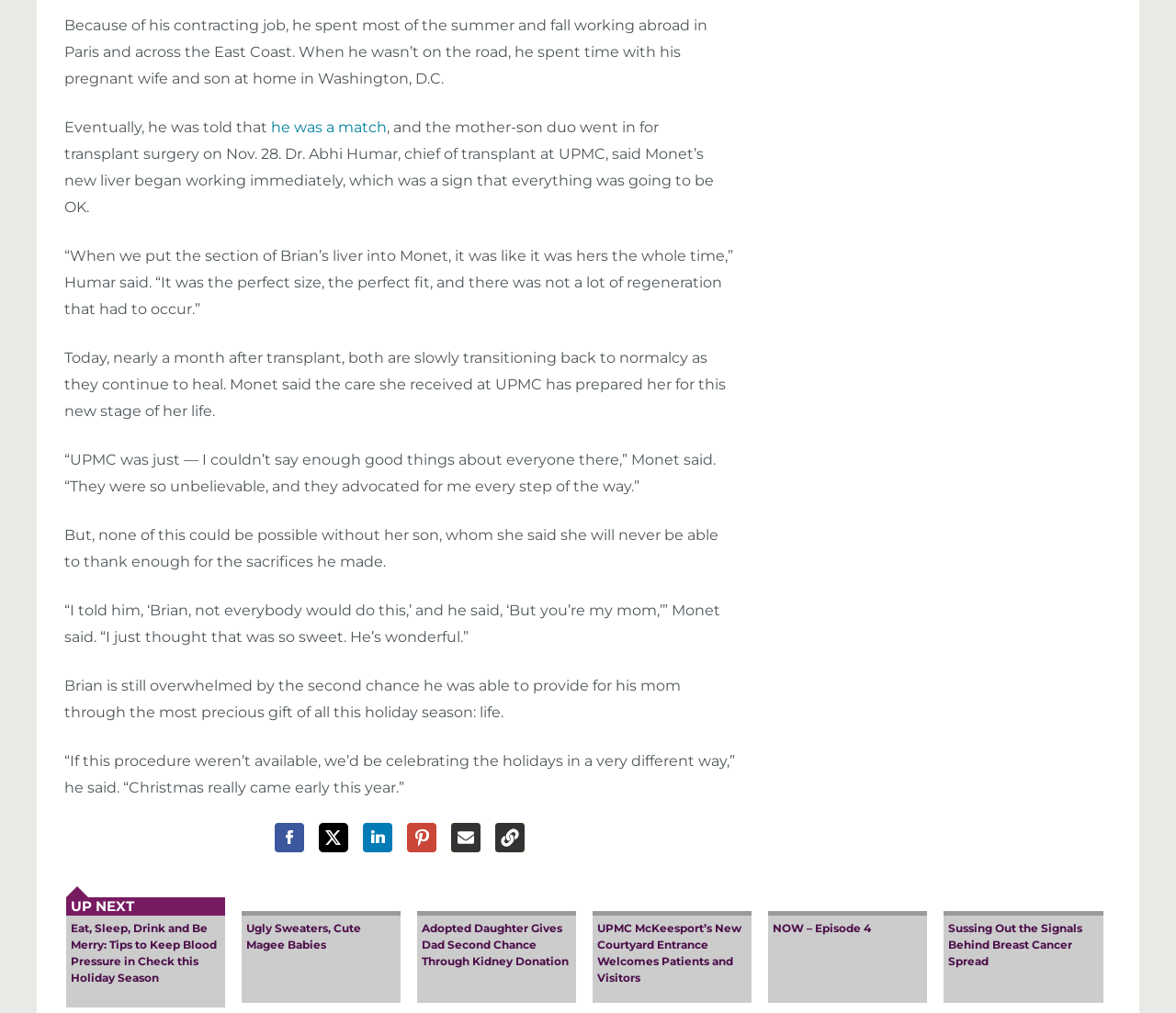Answer the question briefly using a single word or phrase: 
What is the name of the doctor mentioned in the article?

Dr. Abhi Humar